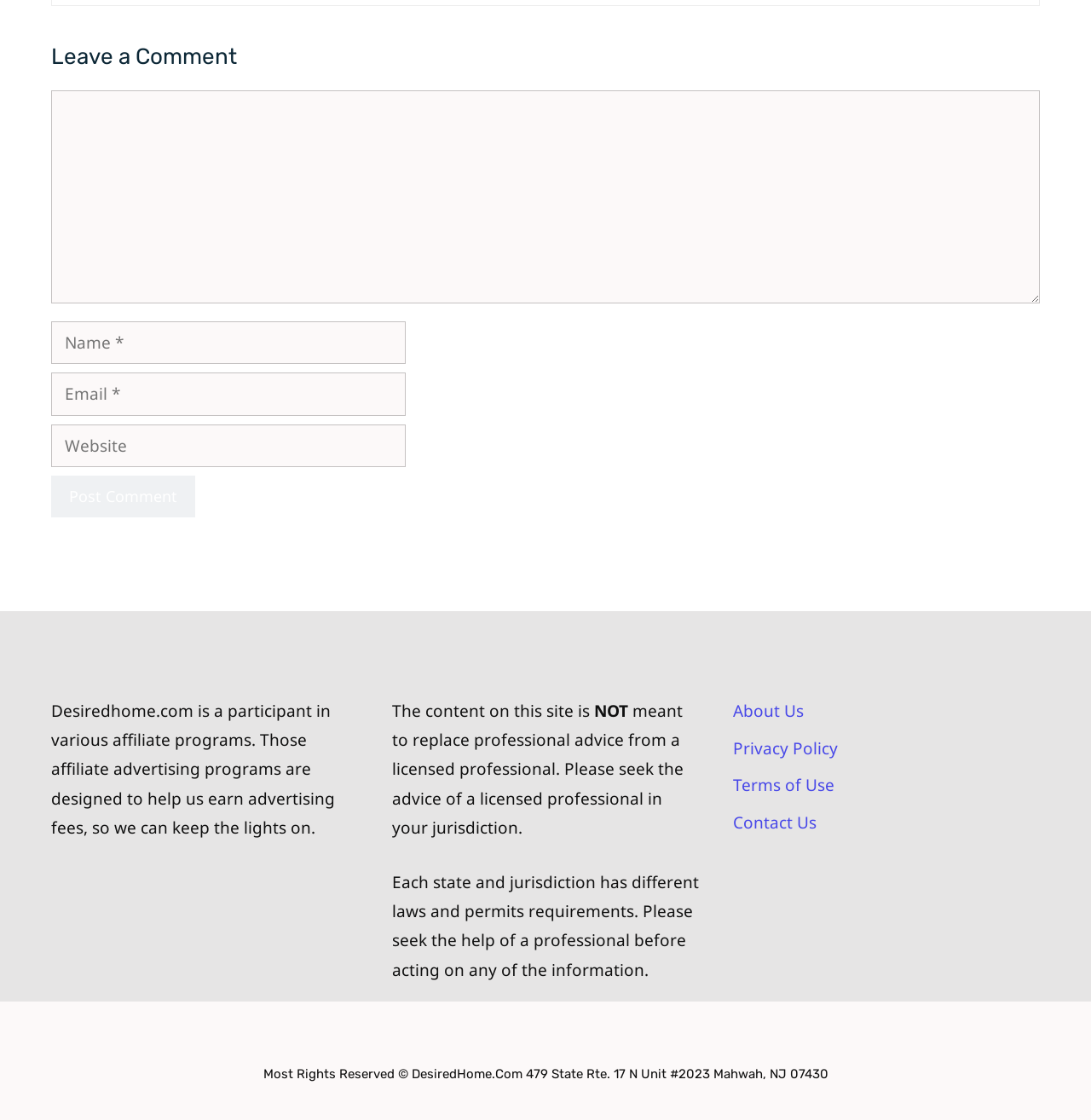Provide the bounding box coordinates of the section that needs to be clicked to accomplish the following instruction: "leave a comment."

[0.047, 0.036, 0.953, 0.066]